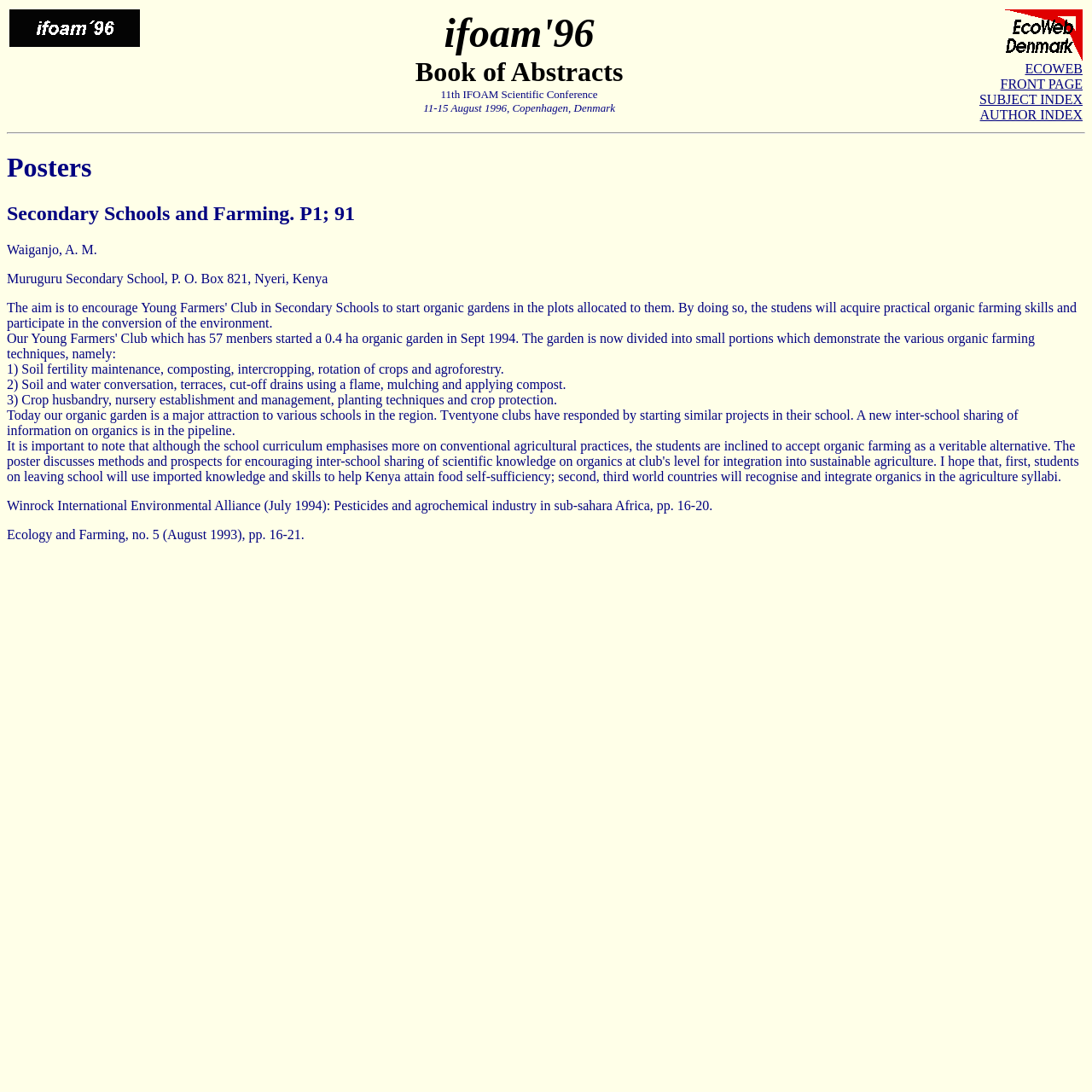Respond to the question with just a single word or phrase: 
What is the author's name of the poster 'P1; 91'?

Waiganjo, A. M.